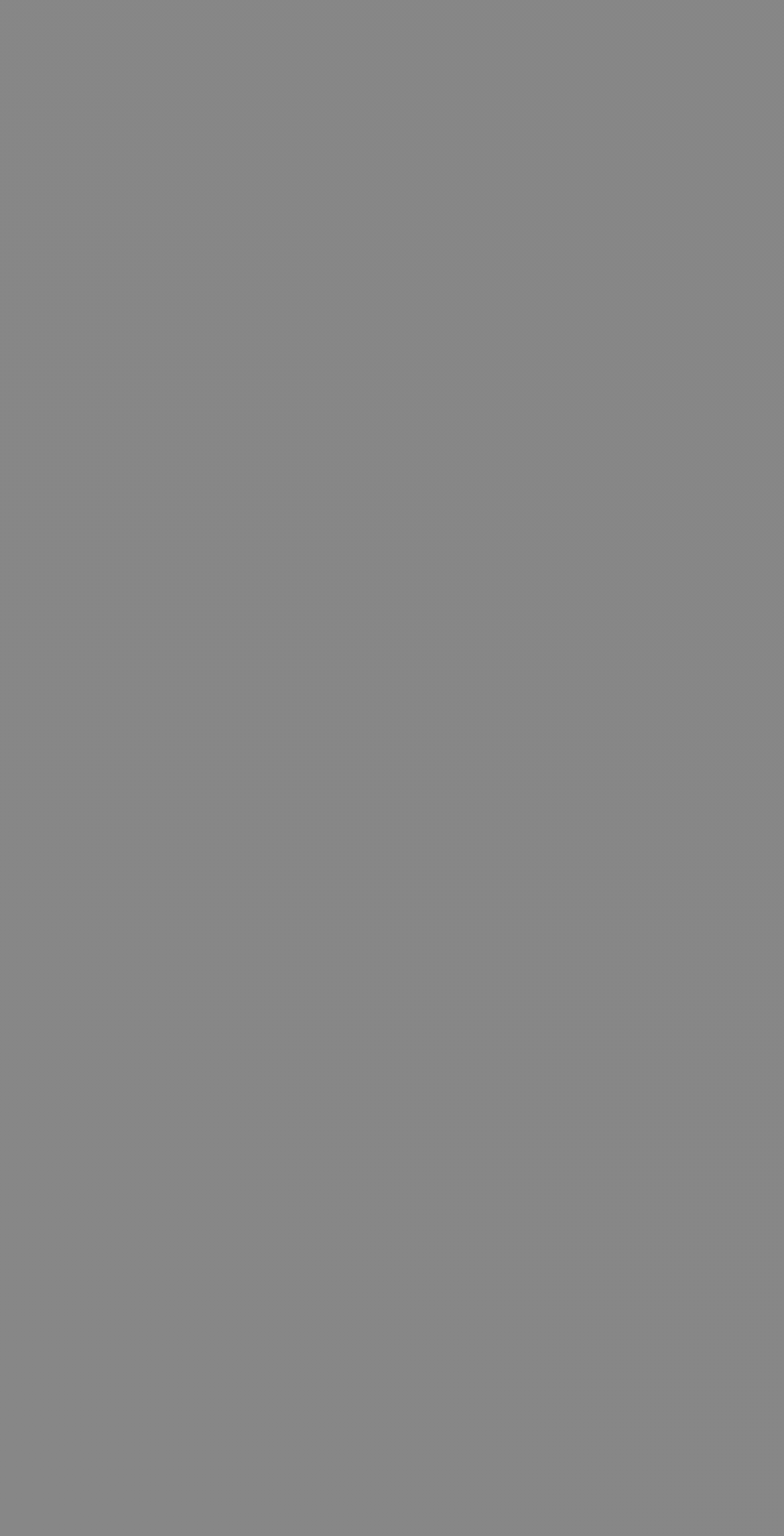What is the most read article this week?
From the image, provide a succinct answer in one word or a short phrase.

Cannabis in the blood